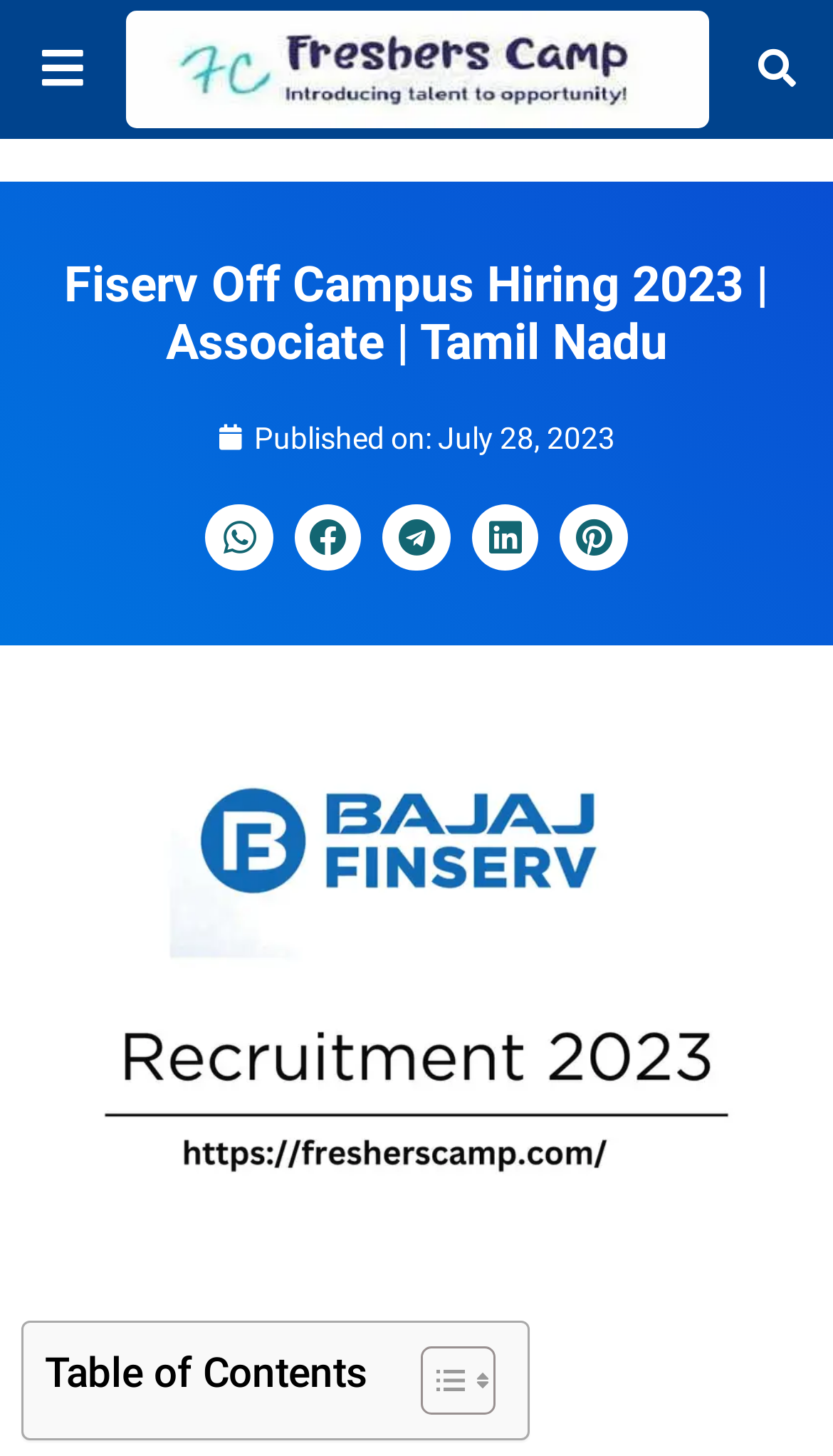Generate an in-depth caption that captures all aspects of the webpage.

The webpage is about Fiserv Off Campus Hiring 2023 for an Associate position in Tamil Nadu. At the top left corner, there is a menu toggle button. Next to it, there is a link to the website "fresherscamp" accompanied by an image with the same name. On the top right corner, there is a search bar with a search button.

Below the search bar, there is a heading that displays the title of the webpage, "Fiserv Off Campus Hiring 2023 | Associate | Tamil Nadu". Underneath the heading, there is a link showing the publication date, "Published on: July 28, 2023", along with a time element.

To the right of the publication date, there are five social media sharing buttons, including WhatsApp, Facebook, Telegram, LinkedIn, and Pinterest, arranged horizontally.

Below the sharing buttons, there is a large image related to "Fiserv Off Campus Hiring 2023". At the bottom of the page, there is a layout table with a table of contents section. The table of contents section has a heading "Table of Contents" and a toggle button to expand or collapse the contents. The toggle button is accompanied by two small images.